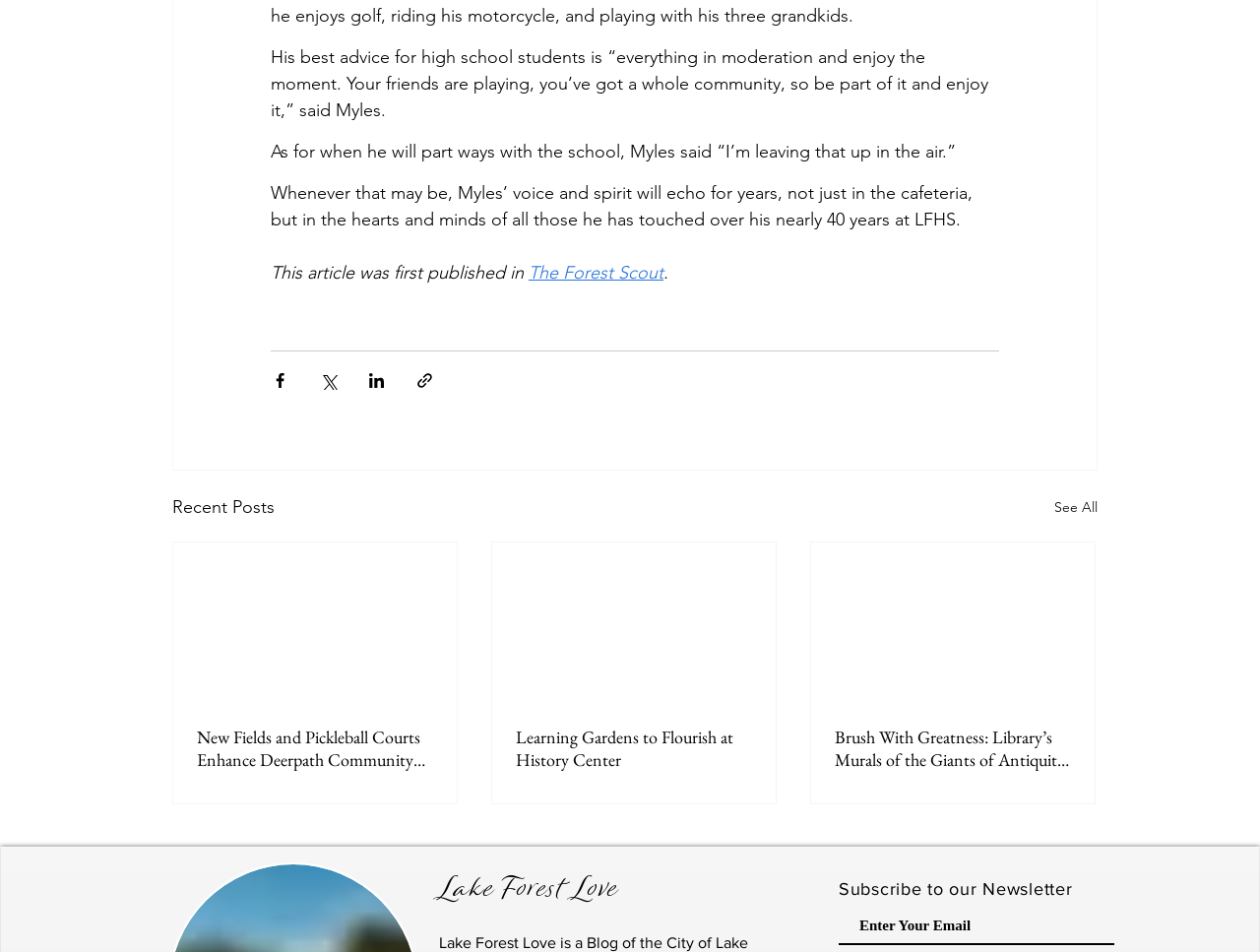Find the bounding box coordinates of the element's region that should be clicked in order to follow the given instruction: "Subscribe to the Newsletter". The coordinates should consist of four float numbers between 0 and 1, i.e., [left, top, right, bottom].

[0.666, 0.923, 0.851, 0.944]